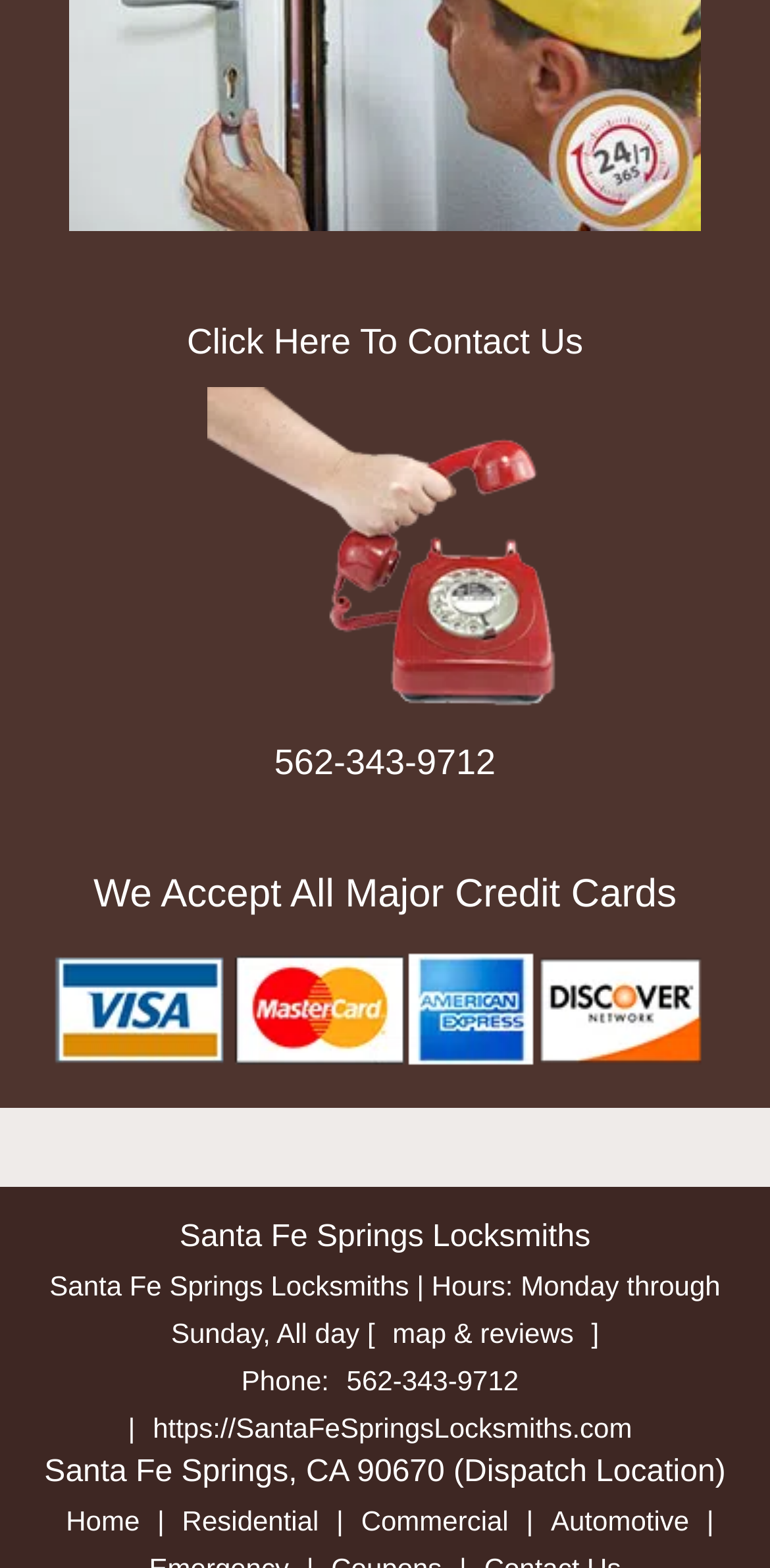Using the element description: "Contact Us", determine the bounding box coordinates. The coordinates should be in the format [left, top, right, bottom], with values between 0 and 1.

[0.616, 0.628, 0.819, 0.648]